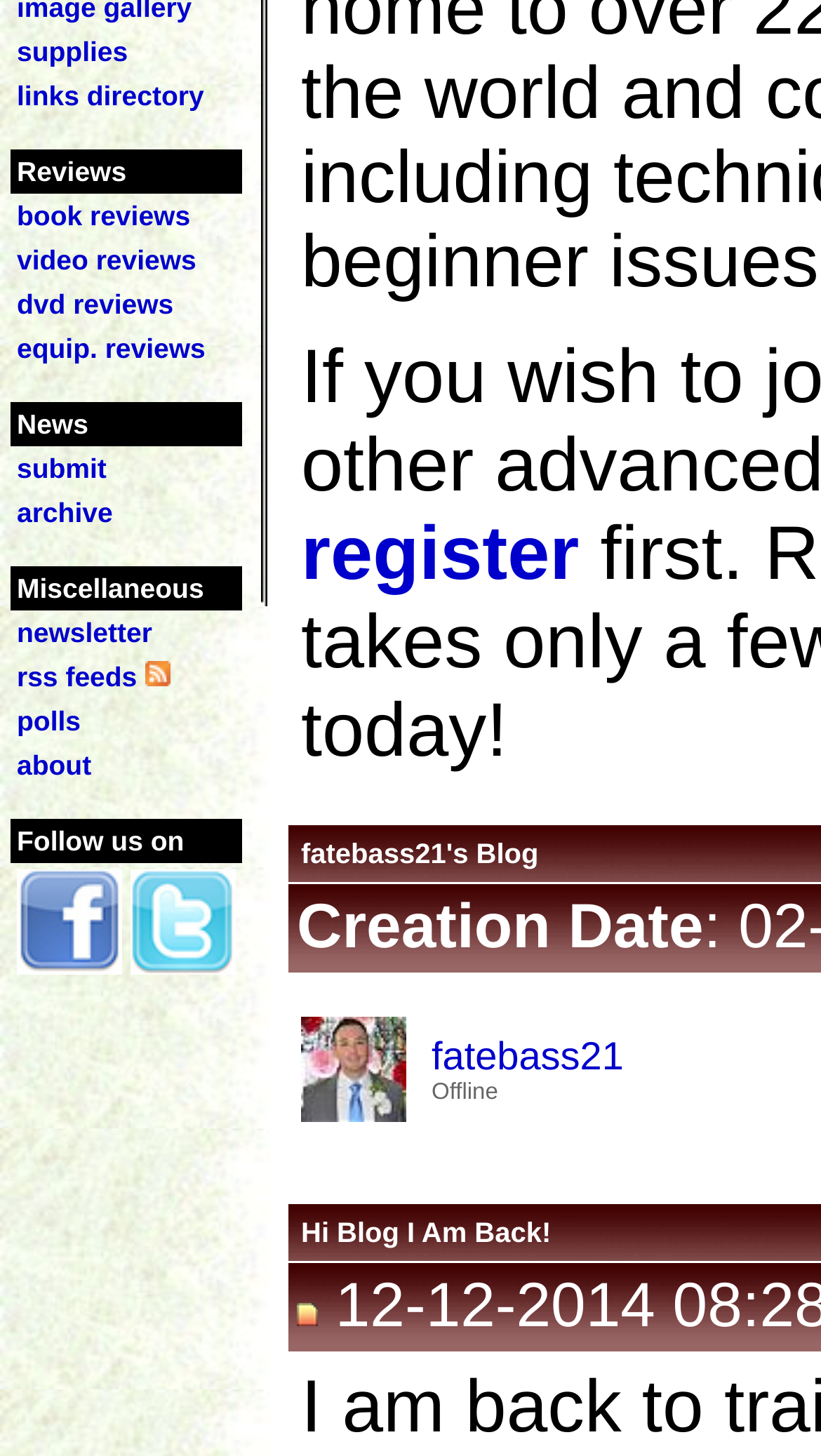Refer to the element description Hi Blog I Am Back! and identify the corresponding bounding box in the screenshot. Format the coordinates as (top-left x, top-left y, bottom-right x, bottom-right y) with values in the range of 0 to 1.

[0.367, 0.843, 0.671, 0.865]